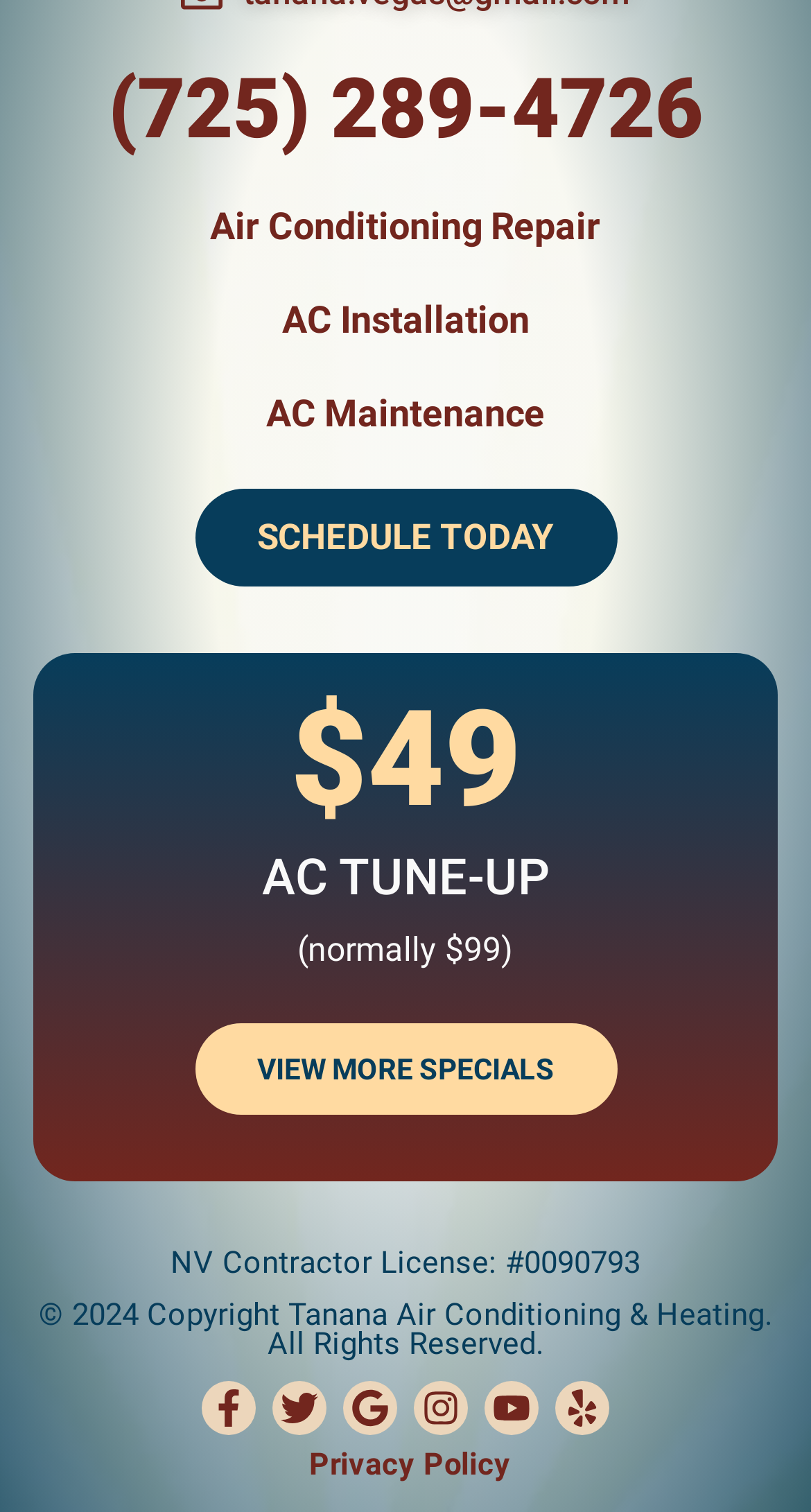Please pinpoint the bounding box coordinates for the region I should click to adhere to this instruction: "Schedule an appointment today".

[0.24, 0.323, 0.76, 0.388]